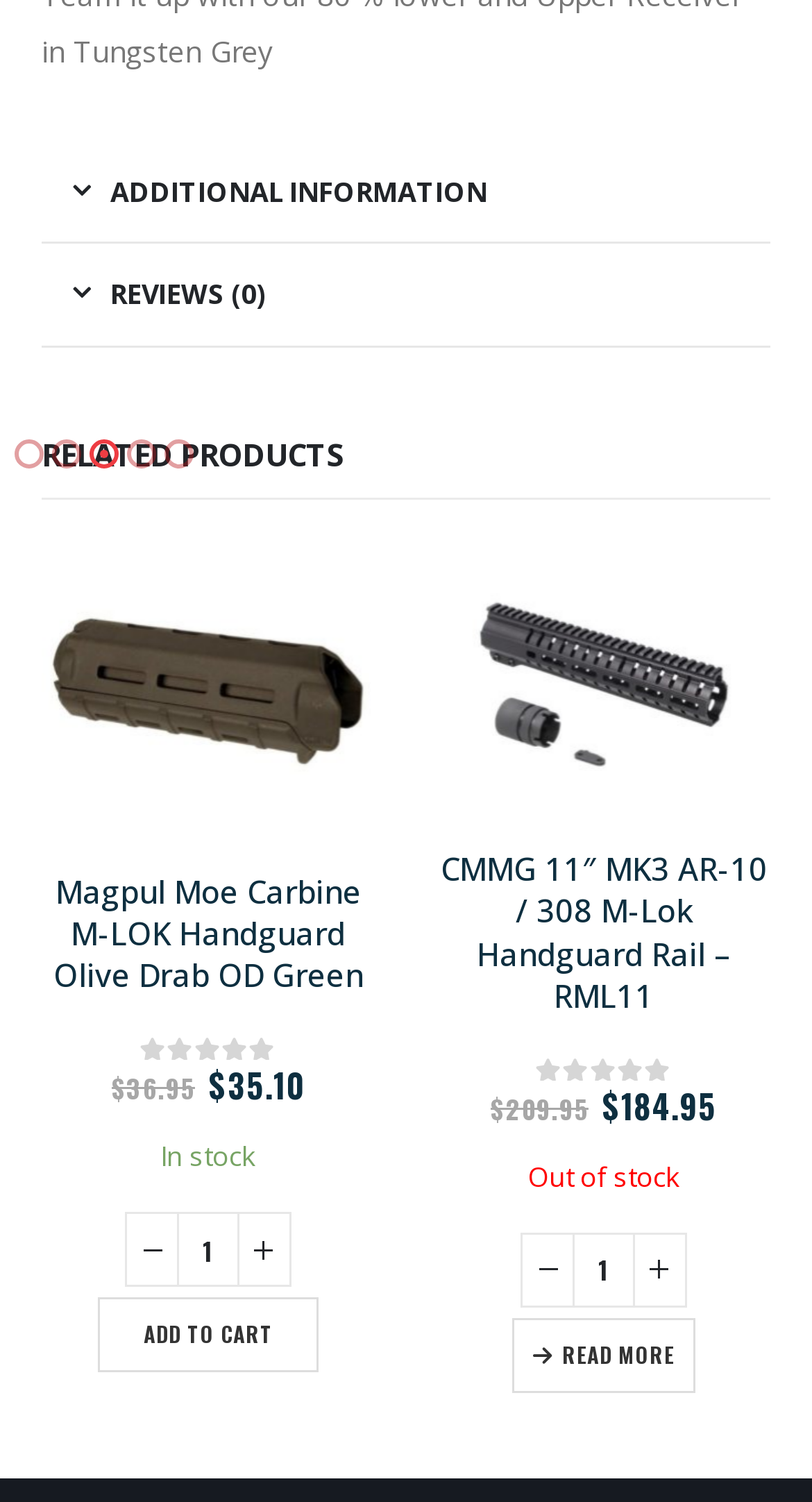Find the bounding box coordinates for the area you need to click to carry out the instruction: "Click on the 'CMMG 11″ MK3 AR-10 / 308 M-Lok Handguard Rail – RML11' link". The coordinates should be four float numbers between 0 and 1, indicated as [left, top, right, bottom].

[0.051, 0.564, 0.462, 0.677]